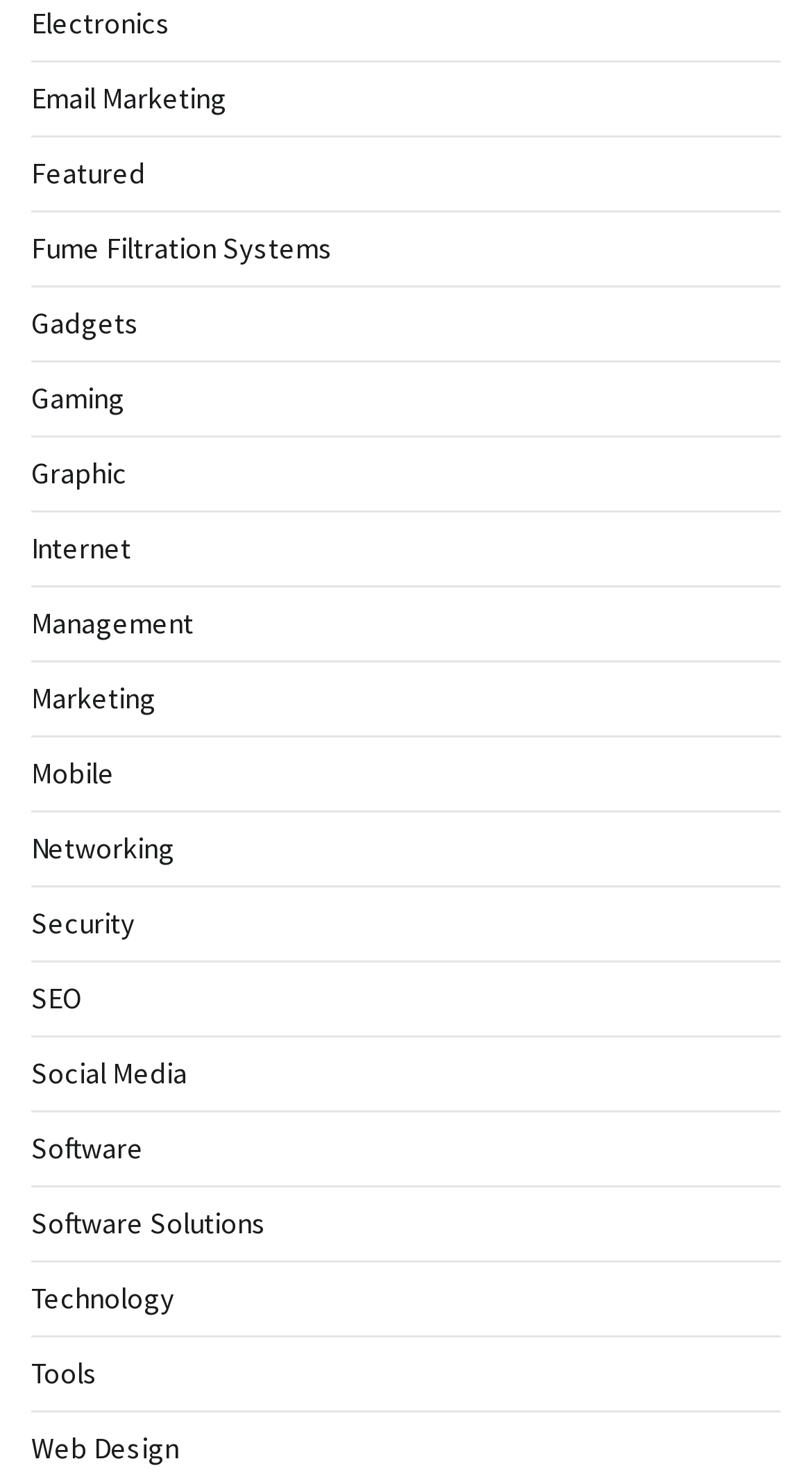What is the last category listed on the webpage?
Refer to the image and offer an in-depth and detailed answer to the question.

I looked at the list of links on the webpage and found that the last category listed is Web Design, which is located at the bottom of the list.